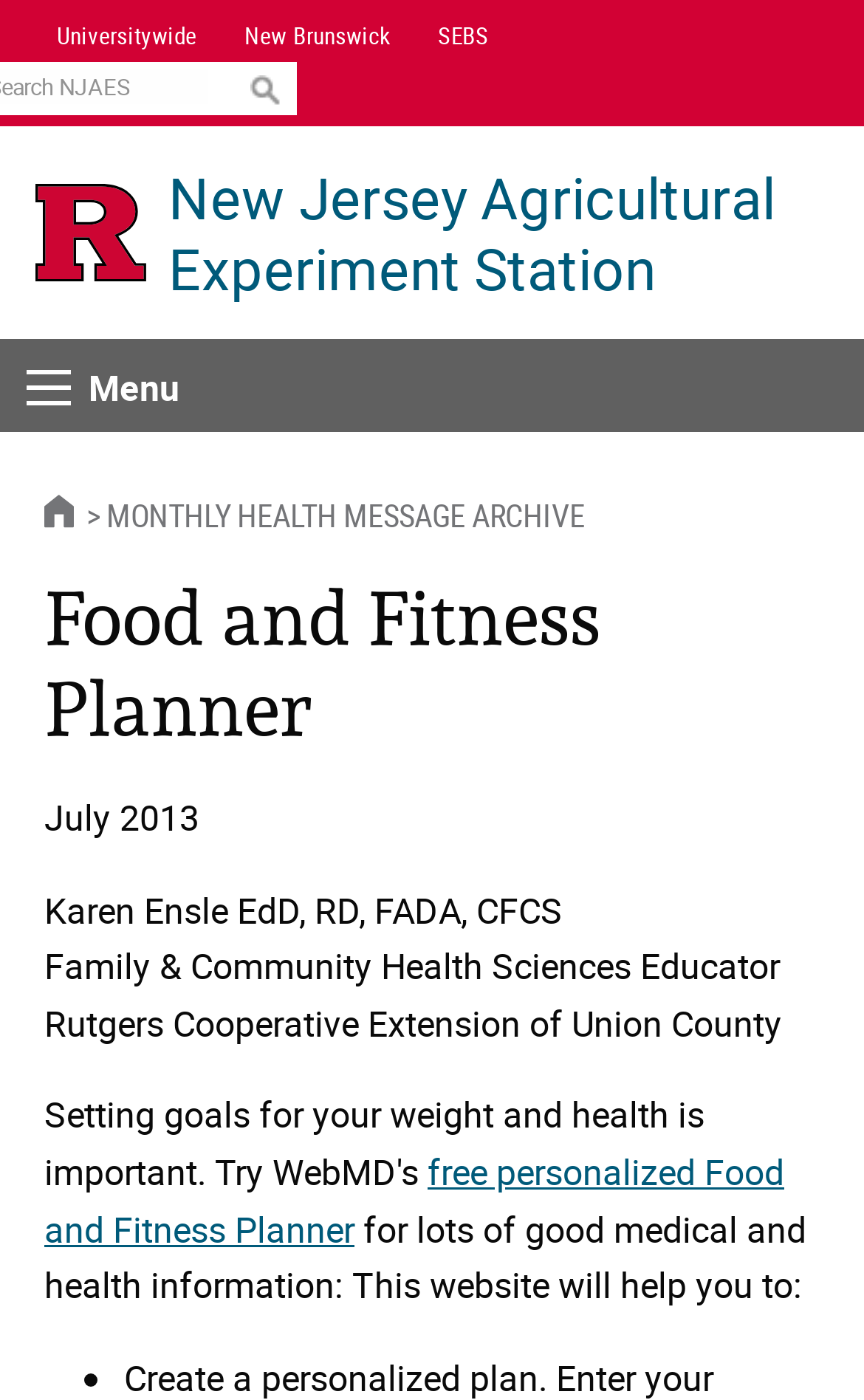Answer the following query concisely with a single word or phrase:
What is the name of the institution associated with the website?

Rutgers University